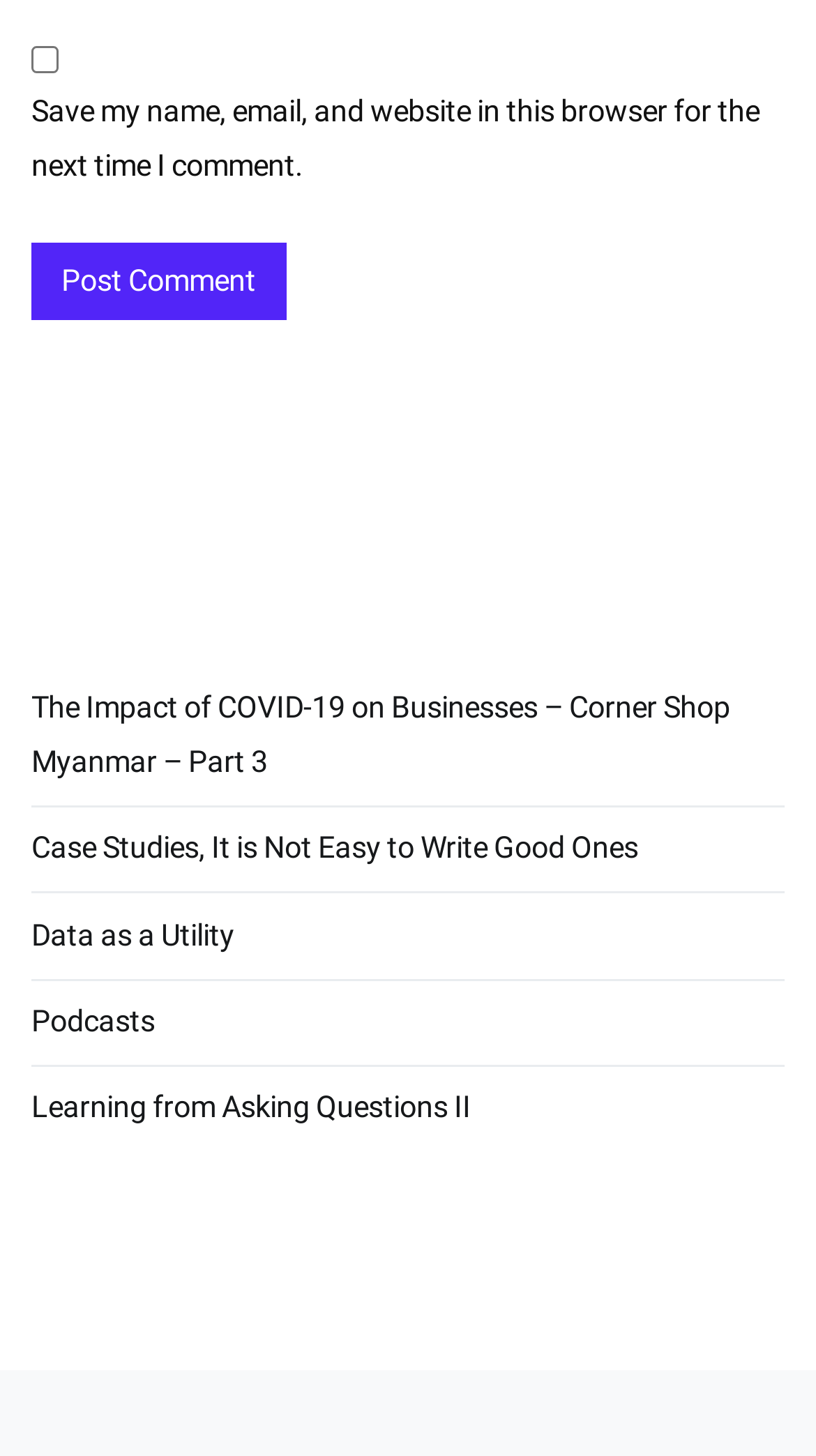What is the text of the checkbox?
Using the image, give a concise answer in the form of a single word or short phrase.

Save my name, email, and website in this browser for the next time I comment.